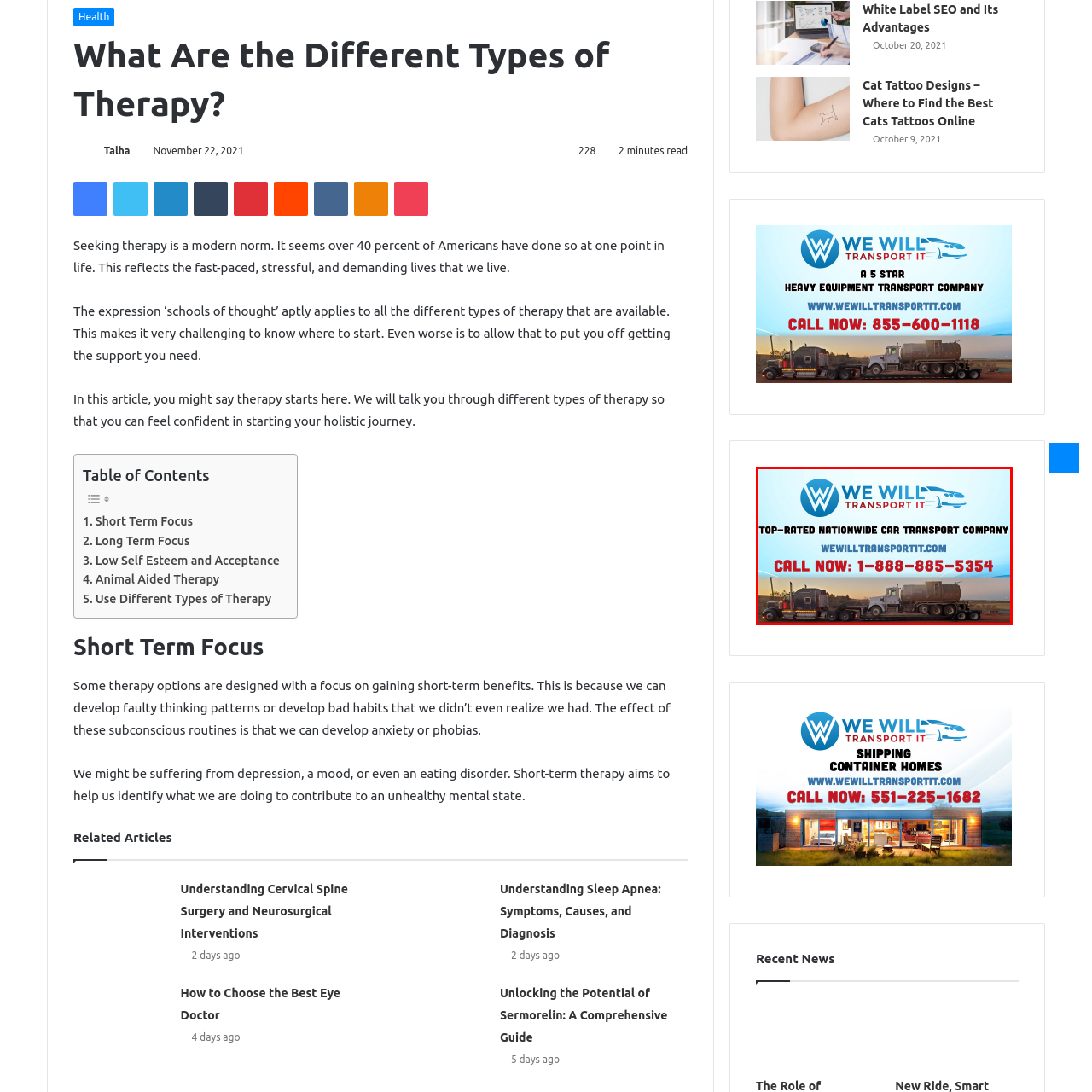Give a comprehensive caption for the image marked by the red rectangle.

The image features a promotional graphic for "We Will Transport It," a top-rated nationwide car transport company. The visual design prominently displays the company's logo at the top, showcasing a stylized vehicle and emphasizing its service. Below the logo, bold text states "TOP-RATED NATIONWIDE CAR TRANSPORT COMPANY," highlighting the company's reputation in the industry. 

The advertisement provides the company's website, "WEWILLTRANSPORTIT.COM," encouraging potential customers to visit for more information. Additionally, a prominent call-to-action is featured at the bottom, urging viewers to "CALL NOW" with a displayed phone number: "1-888-885-5354," making it easy for interested clients to reach out for their car transport needs. The overall layout is designed to attract attention and convey reliability and immediate accessibility.